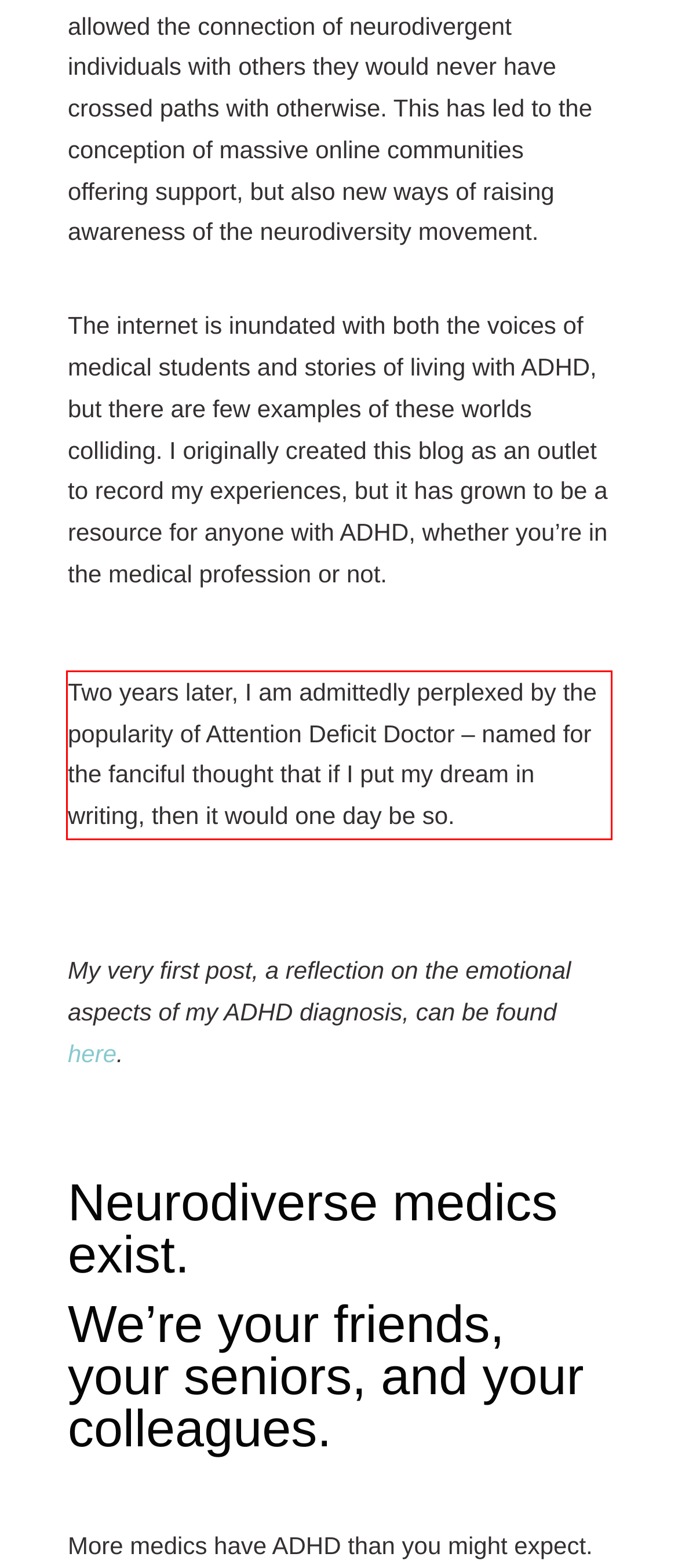You have a screenshot with a red rectangle around a UI element. Recognize and extract the text within this red bounding box using OCR.

Two years later, I am admittedly perplexed by the popularity of Attention Deficit Doctor – named for the fanciful thought that if I put my dream in writing, then it would one day be so.